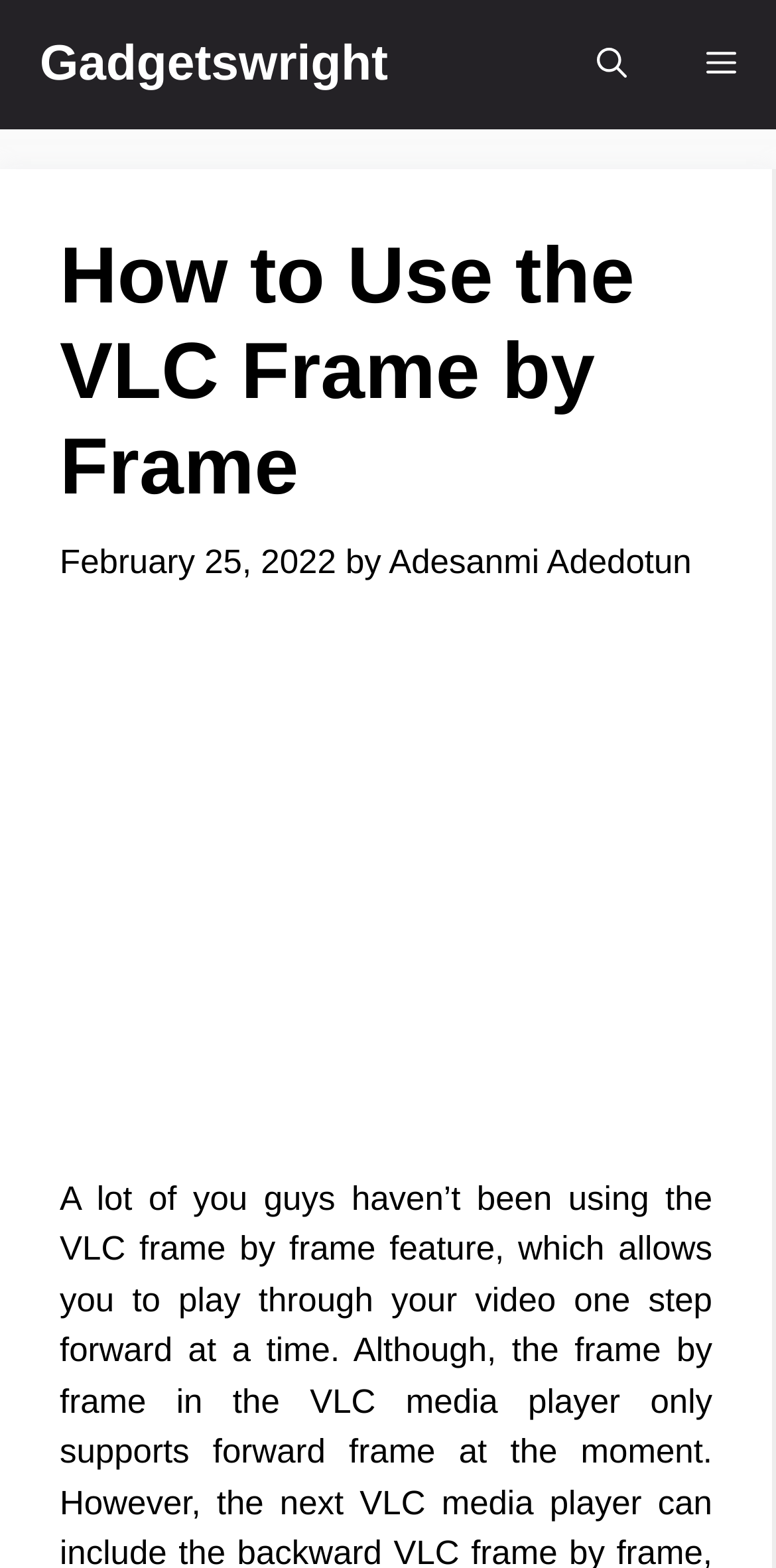Find and generate the main title of the webpage.

How to Use the VLC Frame by Frame